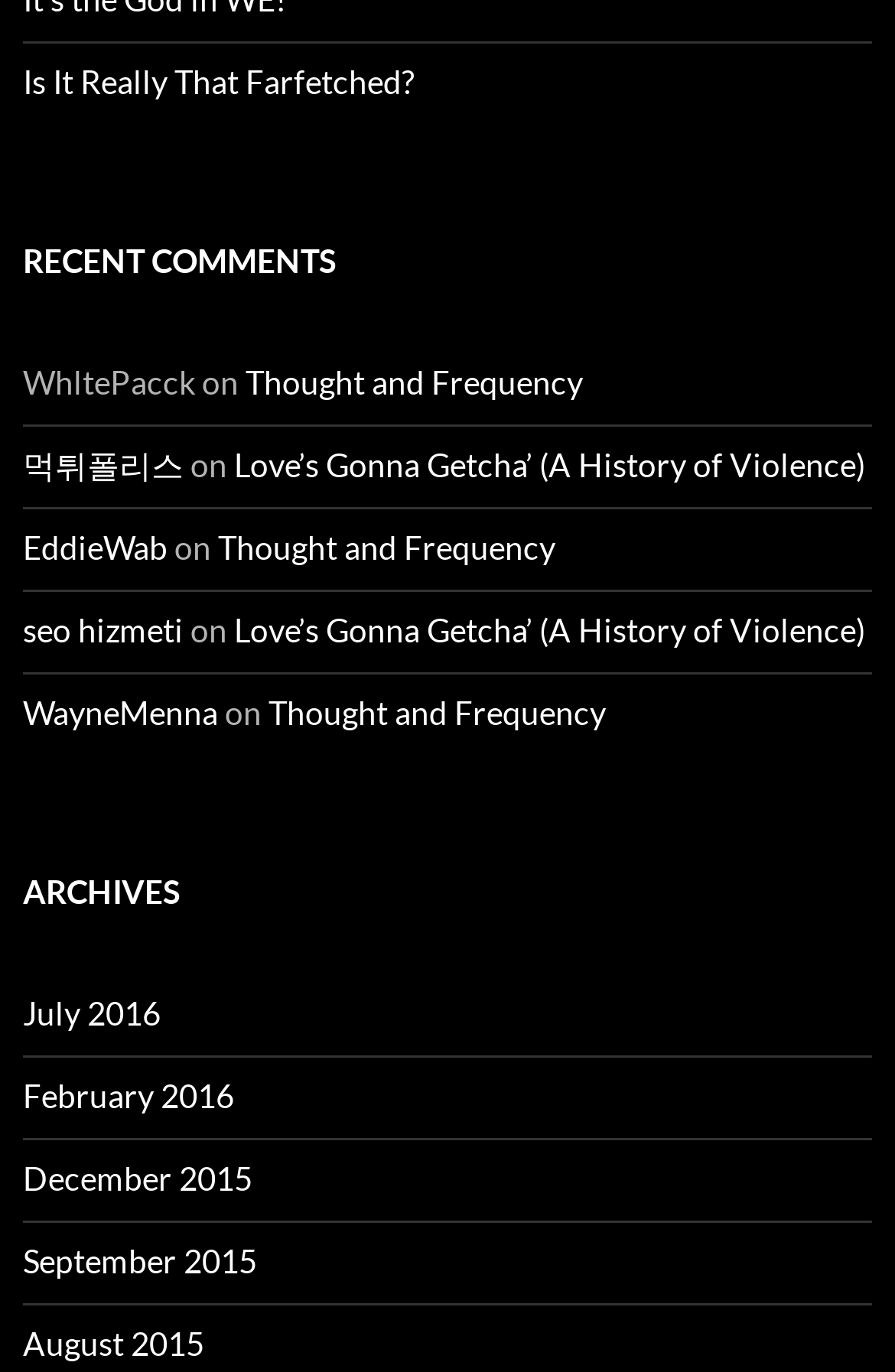How many links are there under 'Recent Comments'?
Please provide a comprehensive answer based on the visual information in the image.

I counted the number of links under the 'Recent Comments' heading, which are 7. These links include 'WhltePacck', 'Thought and Frequency', '먹튀폴리스', 'Love’s Gonna Getcha’ (A History of Violence)', 'EddieWab', 'seo hizmeti', and 'WayneMenna'.